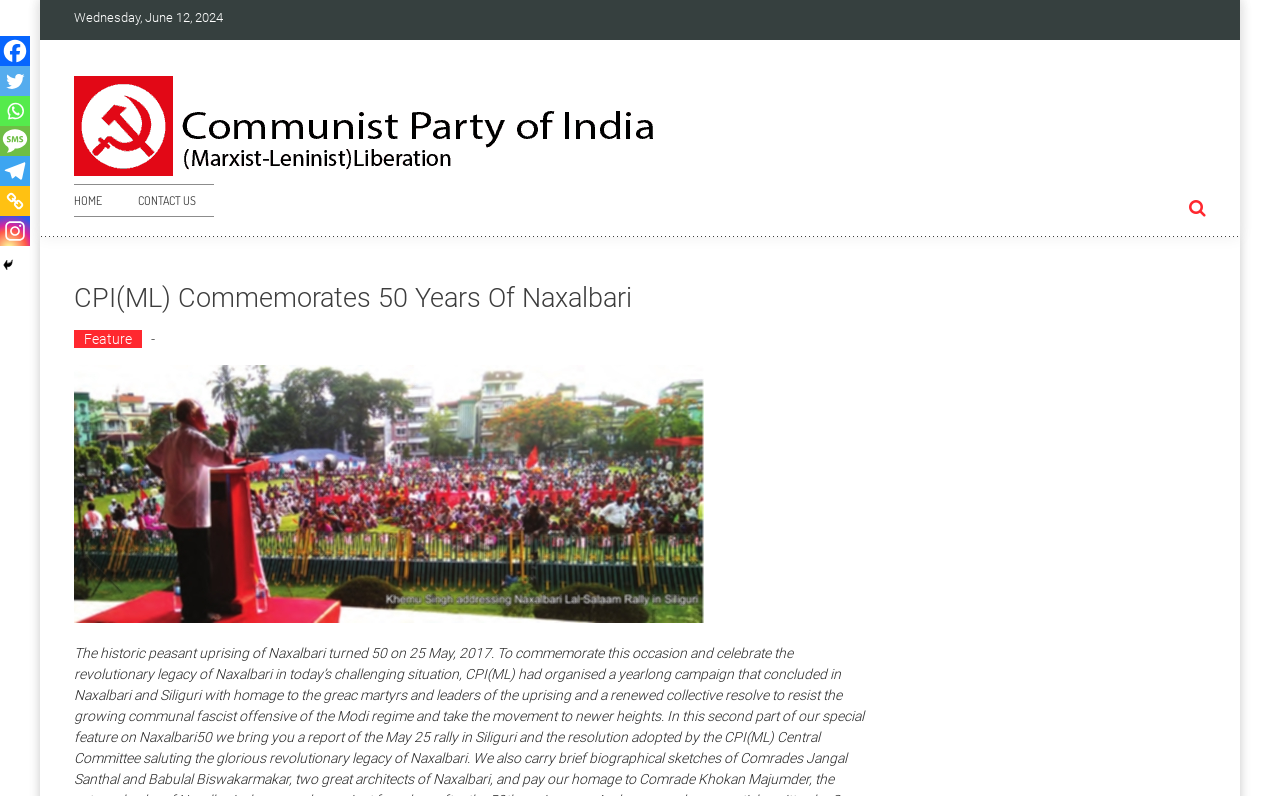Determine the bounding box coordinates of the element's region needed to click to follow the instruction: "share on Facebook". Provide these coordinates as four float numbers between 0 and 1, formatted as [left, top, right, bottom].

[0.0, 0.045, 0.023, 0.083]